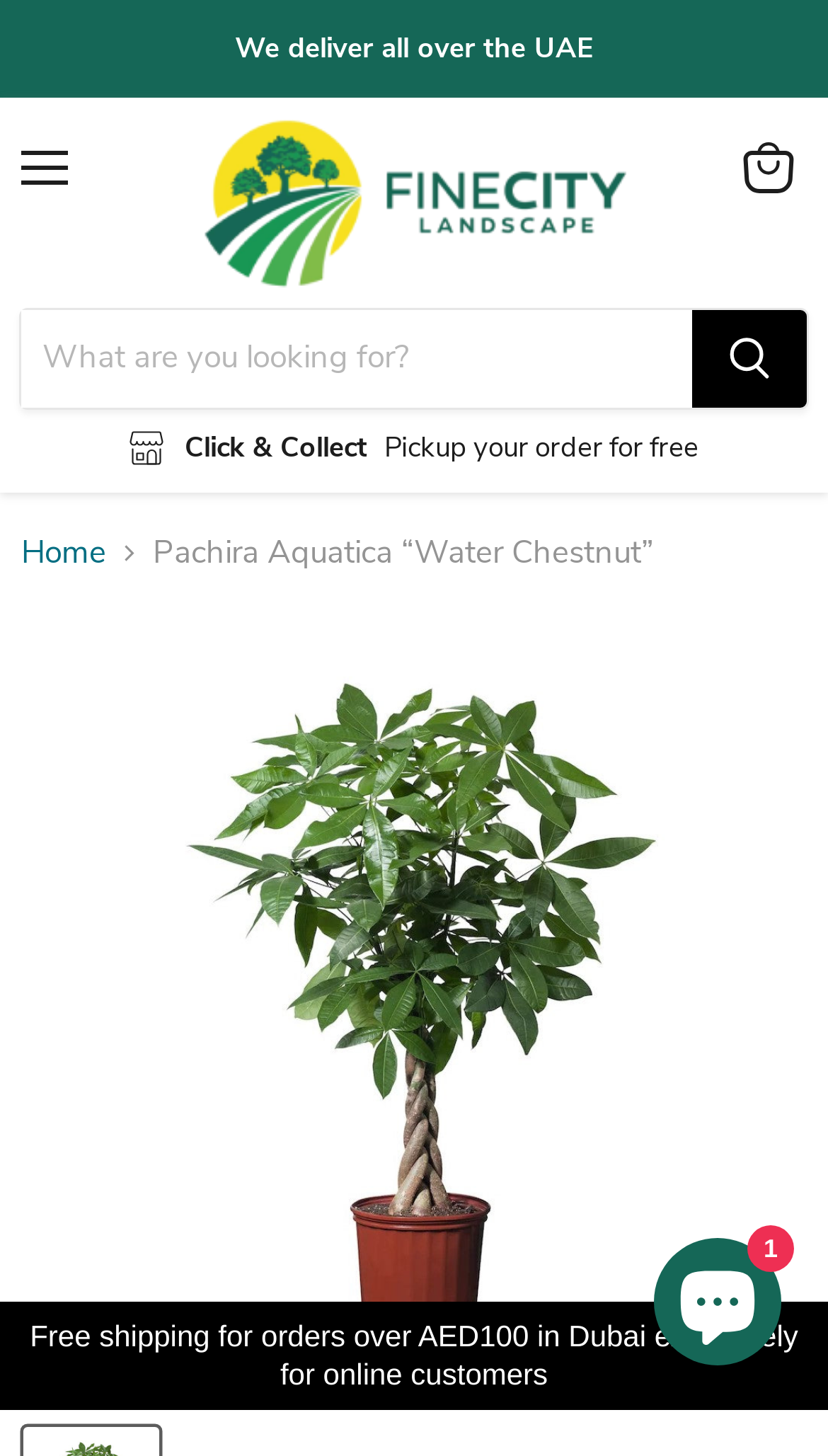What is the purpose of the 'Tap to zoom' button?
Please provide a single word or phrase as your answer based on the image.

To zoom the image